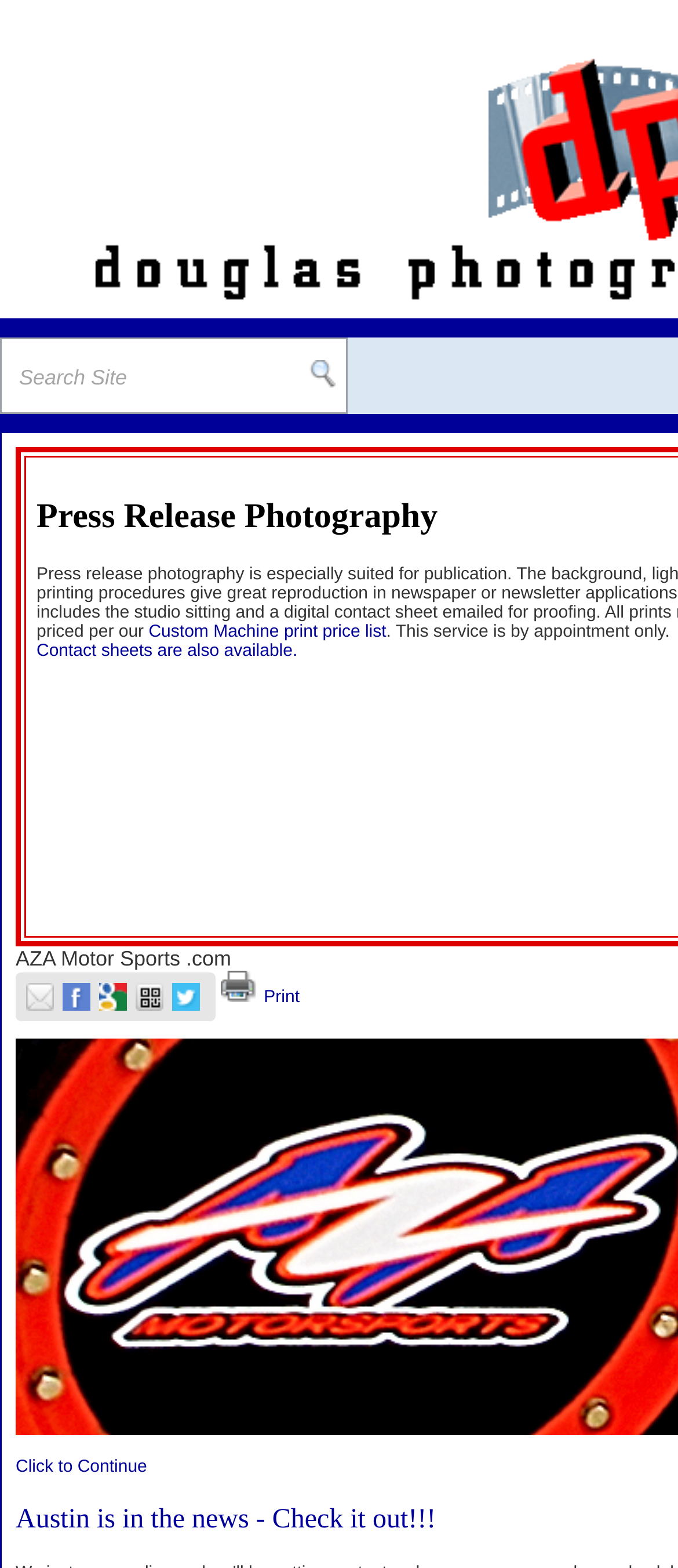How many social media sharing options are available?
Using the image as a reference, give a one-word or short phrase answer.

5